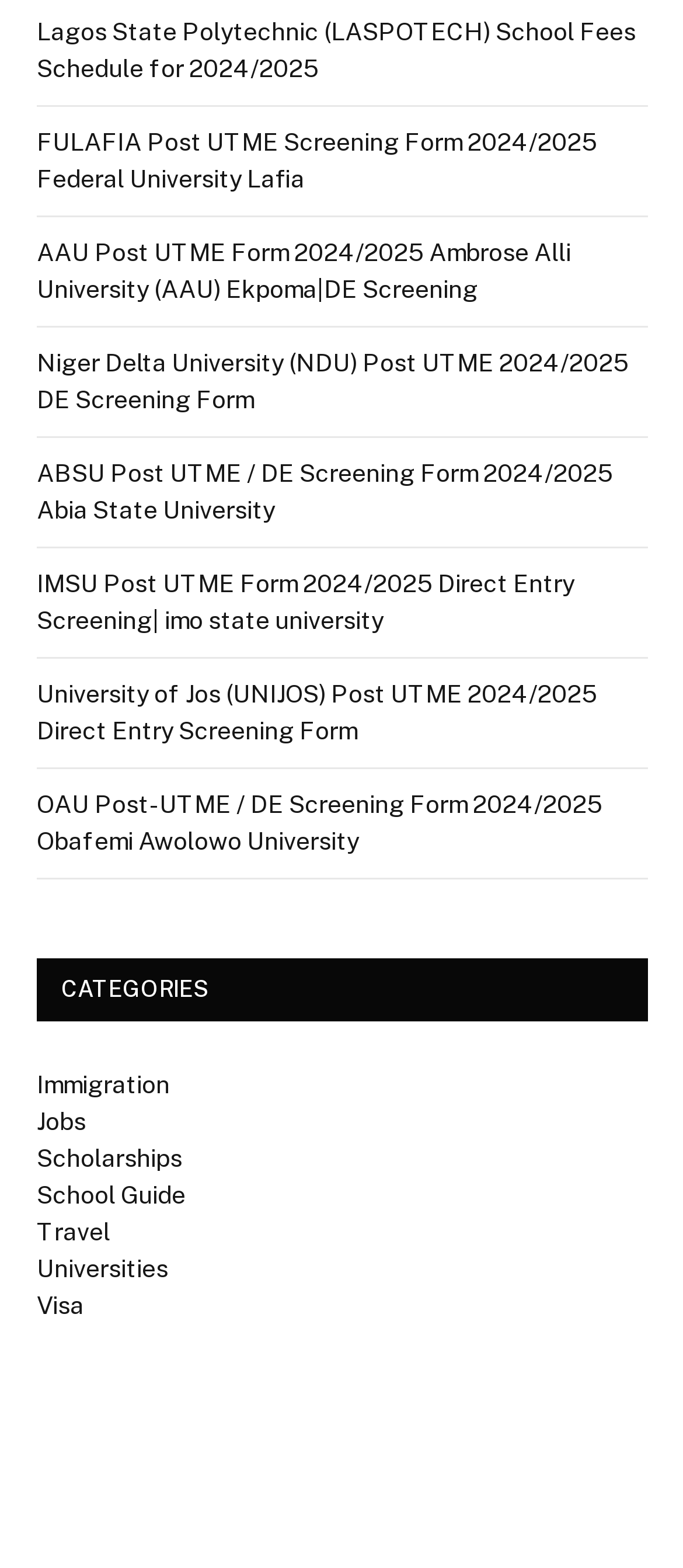Predict the bounding box of the UI element based on the description: "Immigration". The coordinates should be four float numbers between 0 and 1, formatted as [left, top, right, bottom].

[0.054, 0.682, 0.249, 0.7]